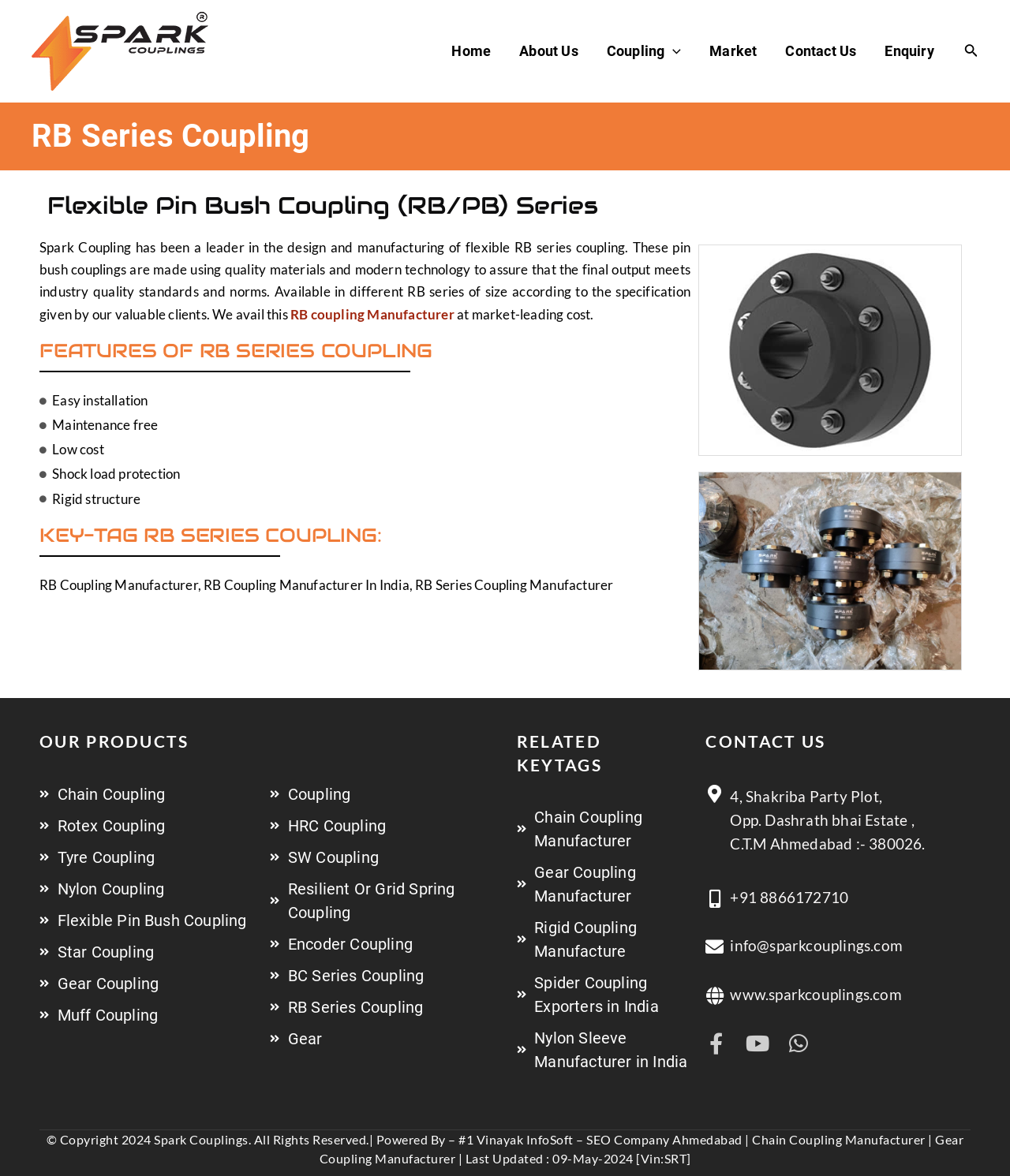Identify and provide the text content of the webpage's primary headline.

RB Series Coupling